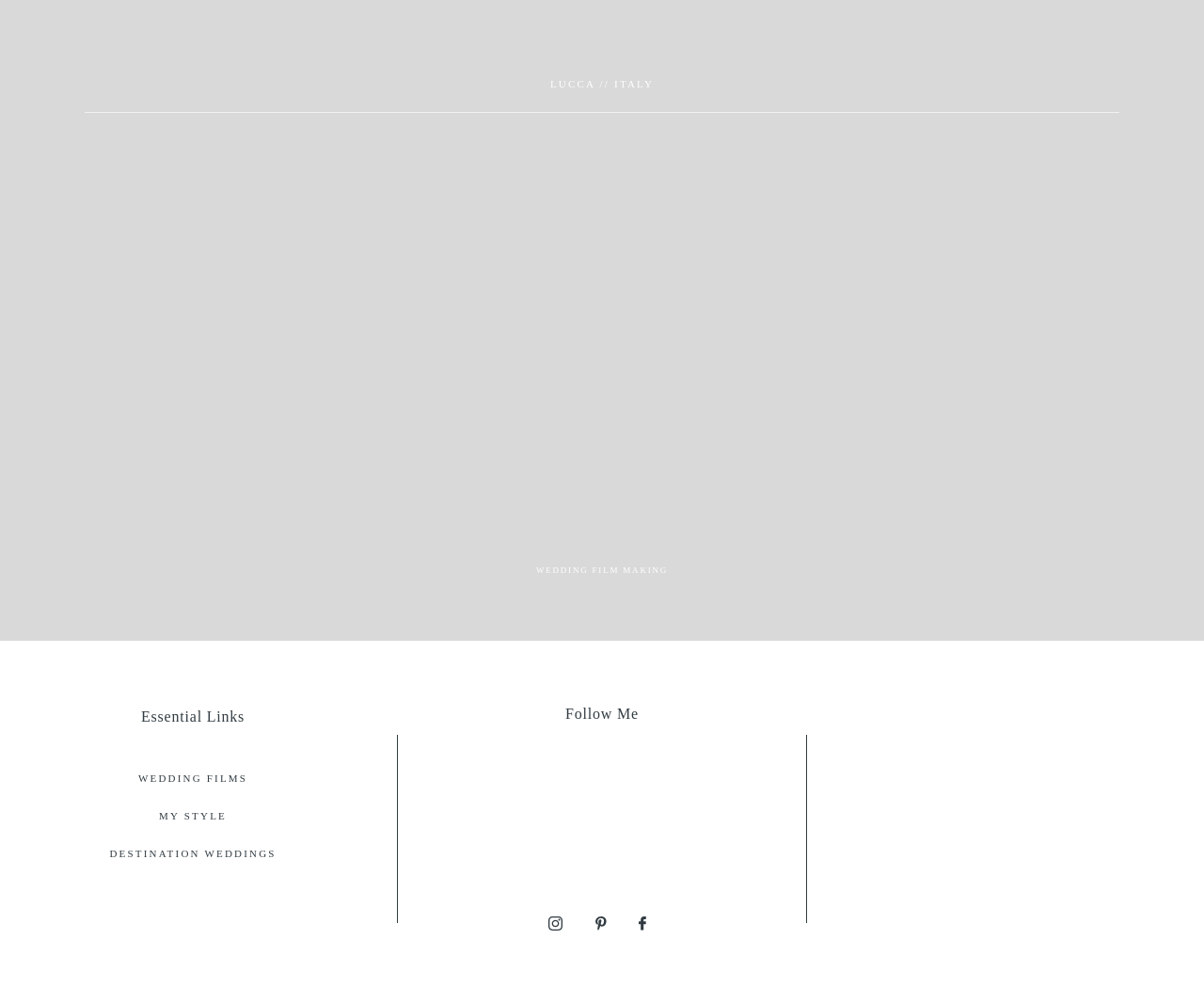Determine the bounding box for the HTML element described here: "Fin. Inv. & Adm". The coordinates should be given as [left, top, right, bottom] with each number being a float between 0 and 1.

None